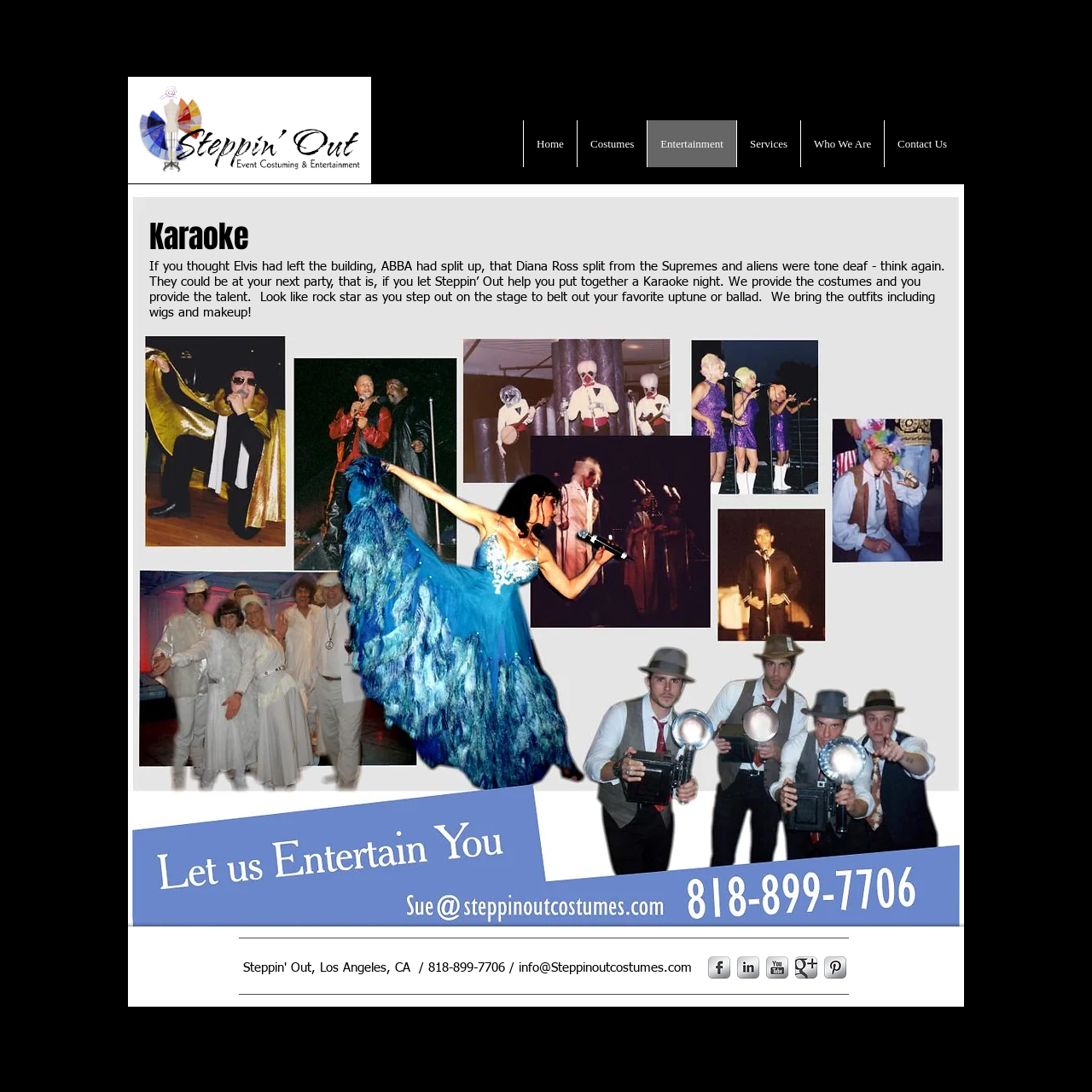Consider the image and give a detailed and elaborate answer to the question: 
What is the relationship between Steppin' Out and the costumes?

According to the webpage content, Steppin' Out provides the costumes, including wigs and makeup, for people to use during their karaoke nights, indicating that they are the providers of the costumes.